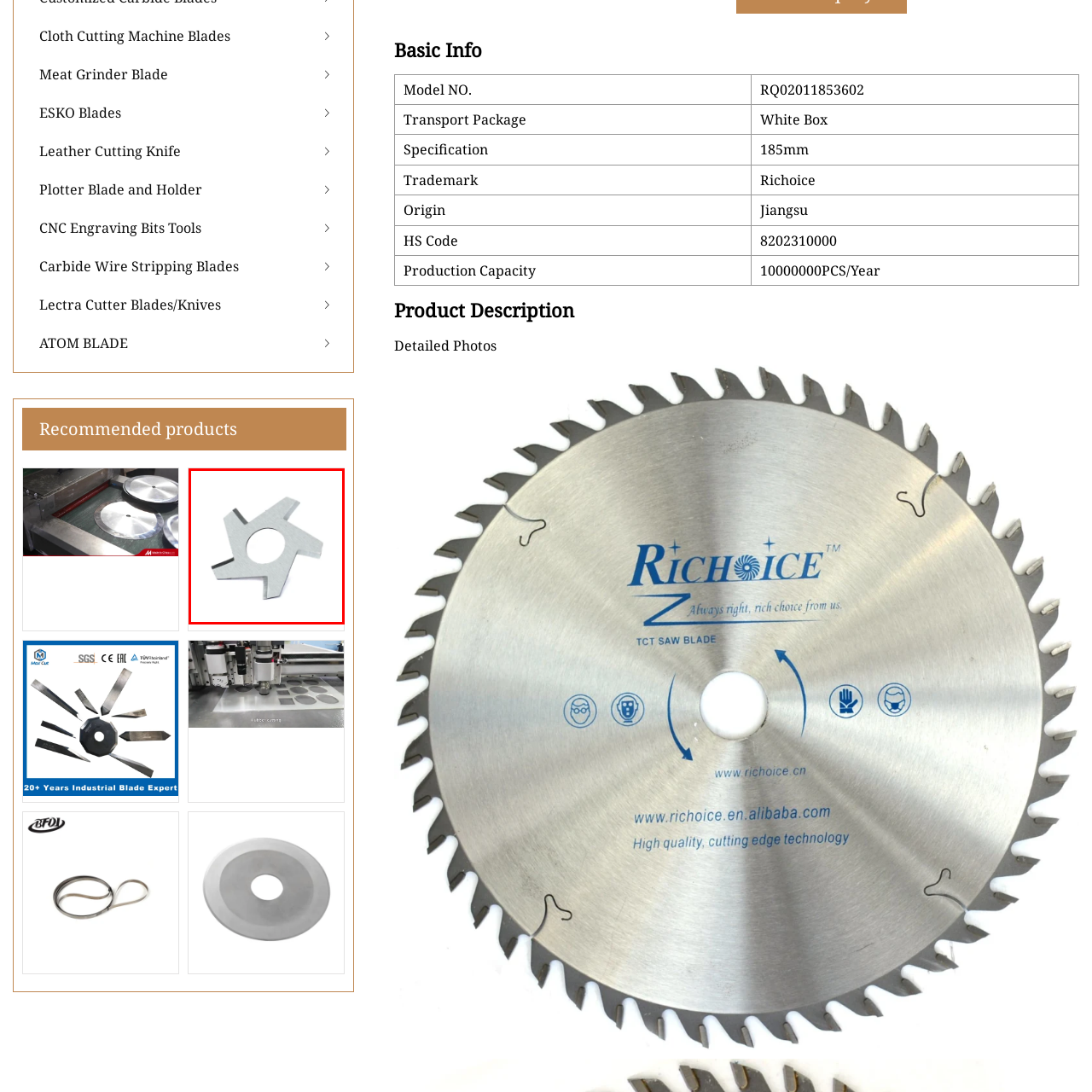Refer to the section enclosed in the red box, What material is the blade constructed from? Please answer briefly with a single word or phrase.

high-quality materials